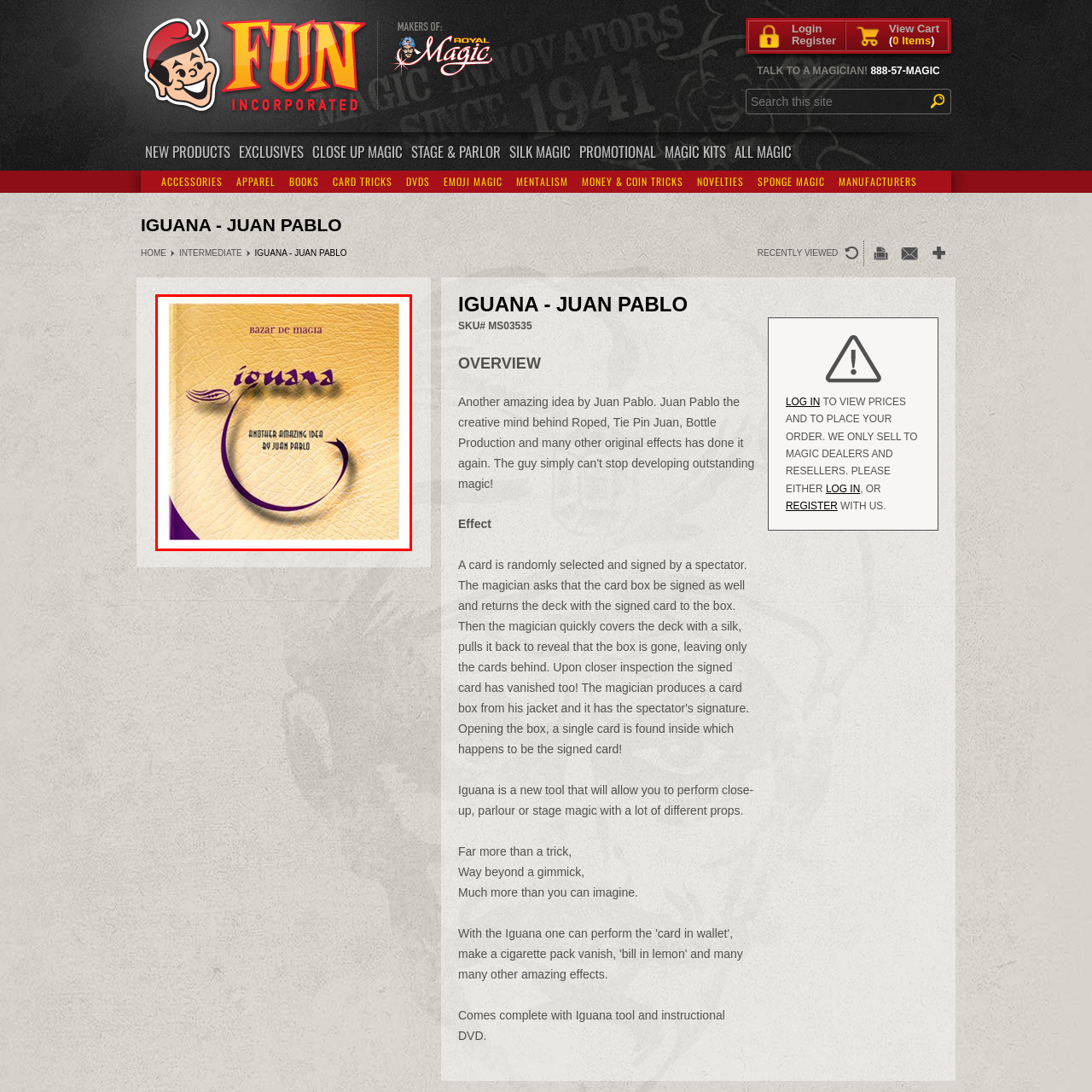What is the font color of the title 'iguanA'?  
Focus on the image bordered by the red line and provide a detailed answer that is thoroughly based on the image's contents.

The caption states that the title 'iguanA' is 'artistically crafted in a bold, purple font', which implies that the font color of the title is purple.